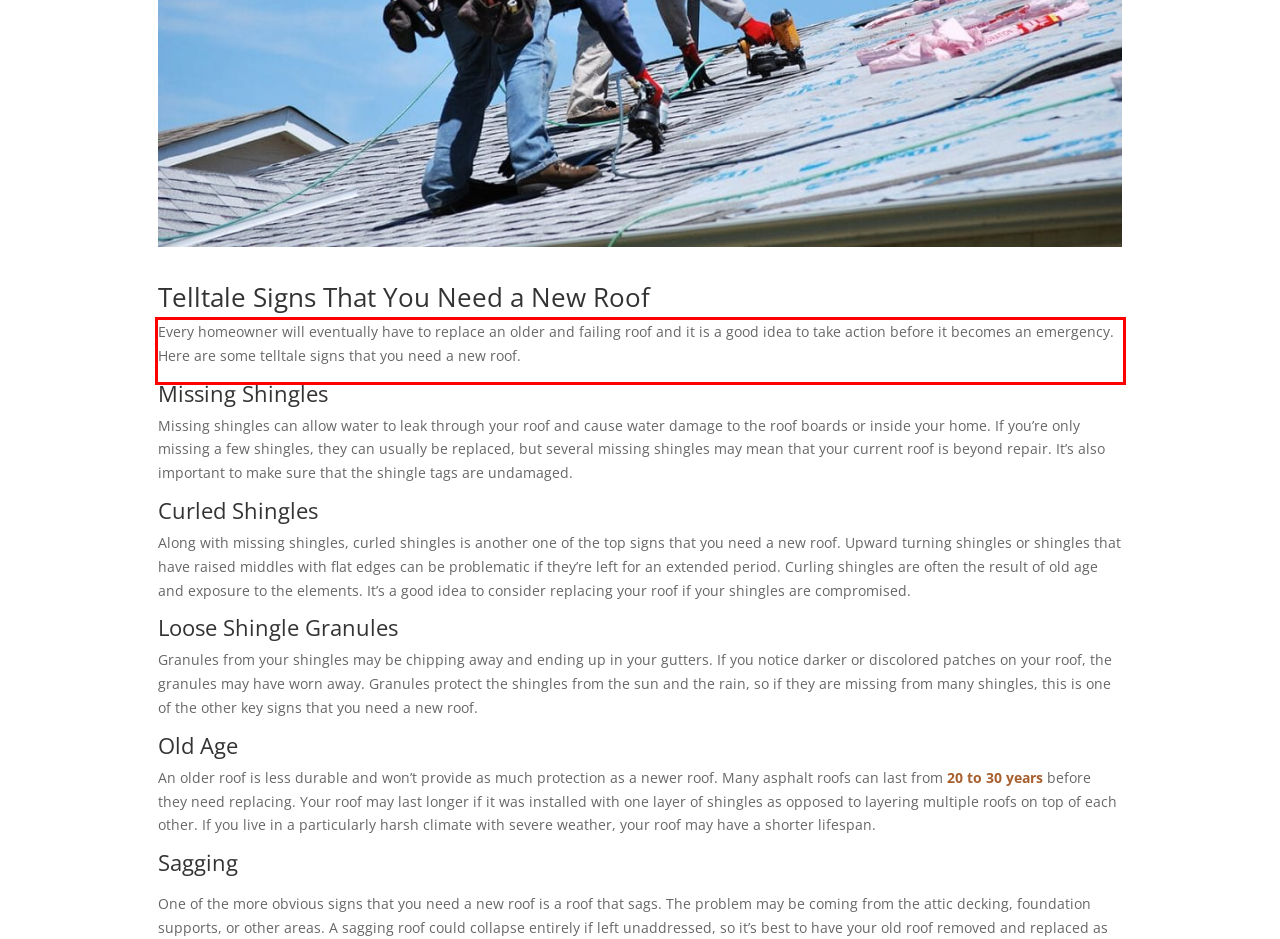Please look at the webpage screenshot and extract the text enclosed by the red bounding box.

Every homeowner will eventually have to replace an older and failing roof and it is a good idea to take action before it becomes an emergency. Here are some telltale signs that you need a new roof.